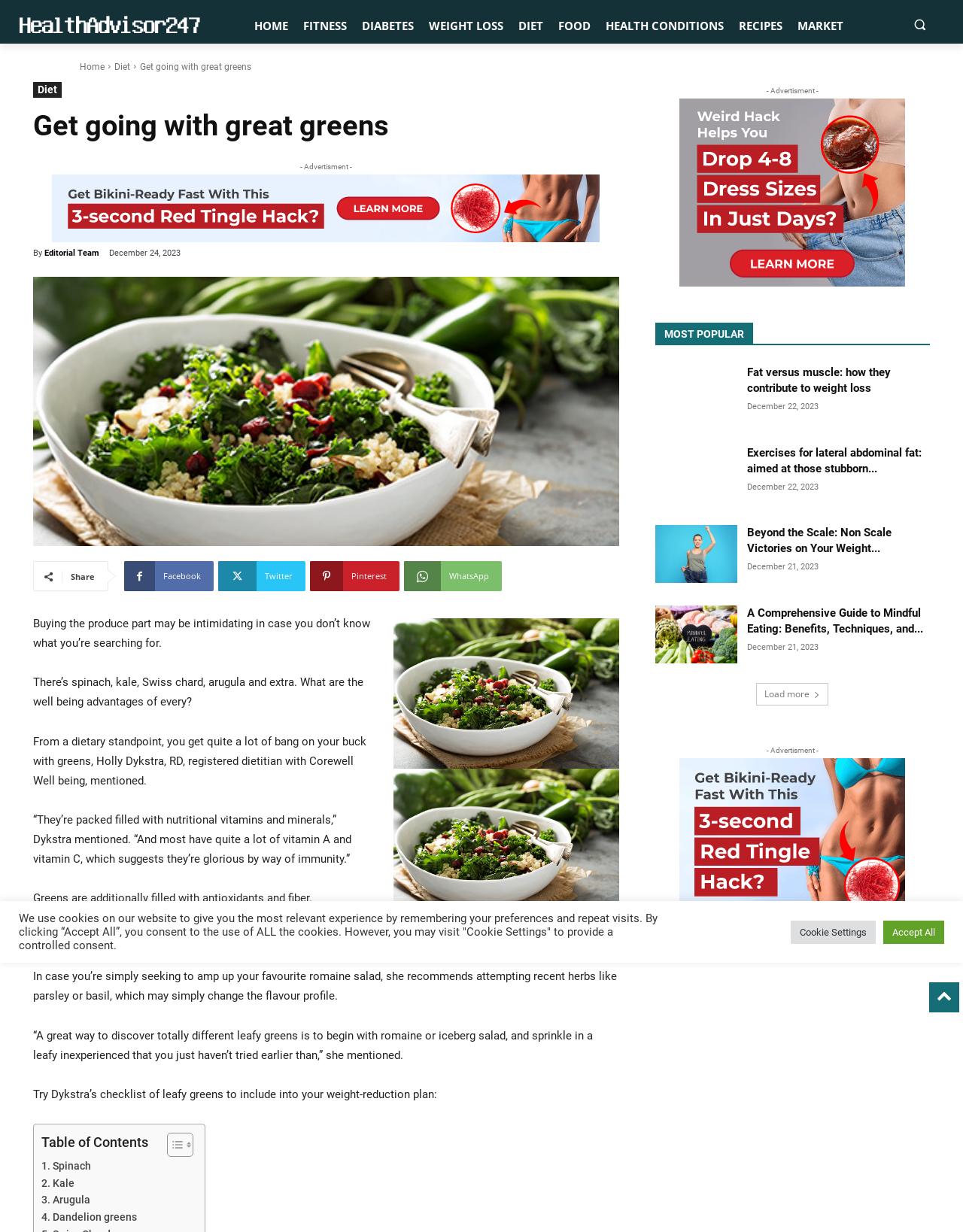Provide the bounding box coordinates of the HTML element this sentence describes: "parent_node: - Advertisment -".

[0.706, 0.615, 0.94, 0.768]